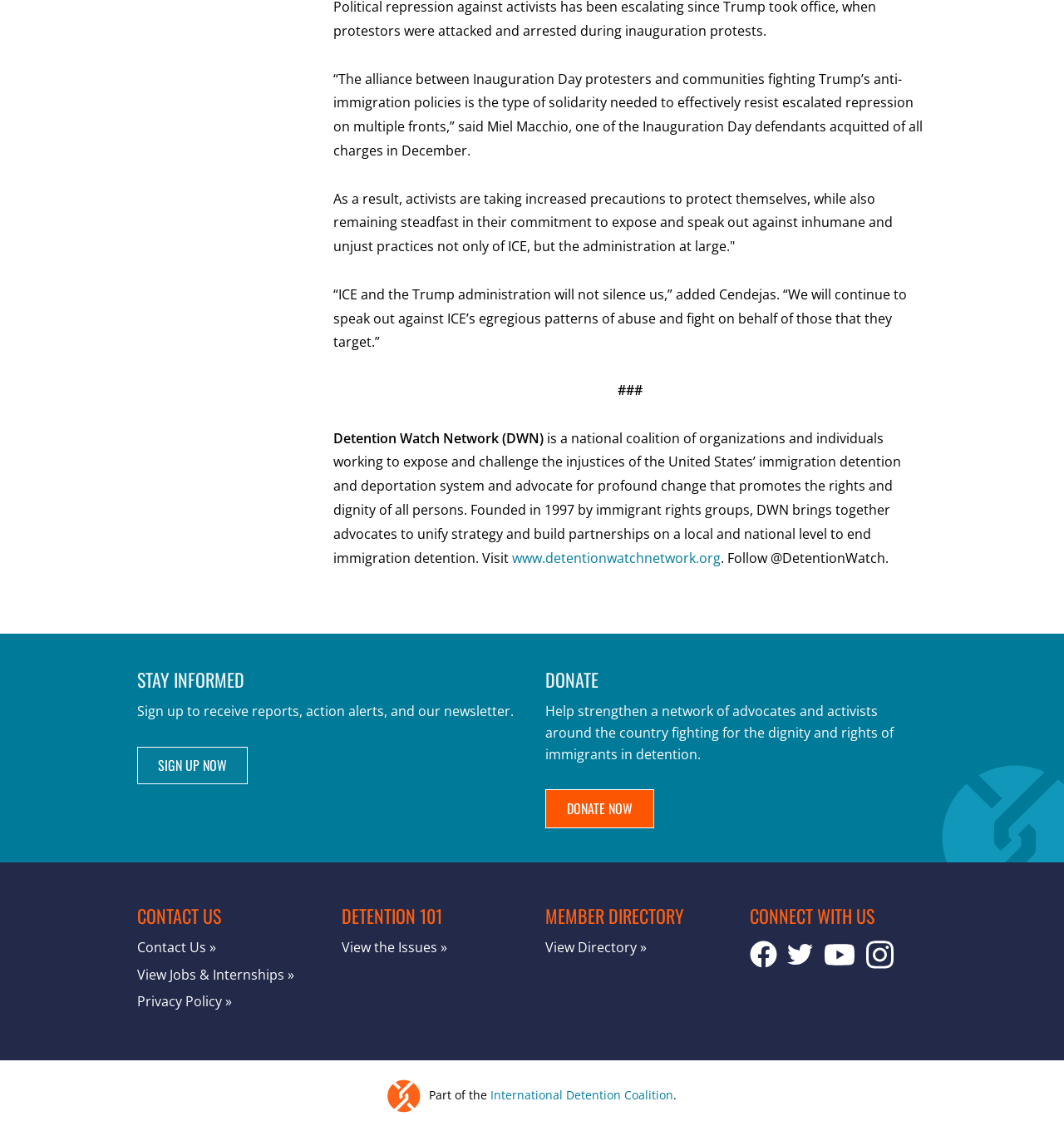Highlight the bounding box coordinates of the element you need to click to perform the following instruction: "Sign up to receive reports and newsletters."

[0.129, 0.66, 0.233, 0.693]